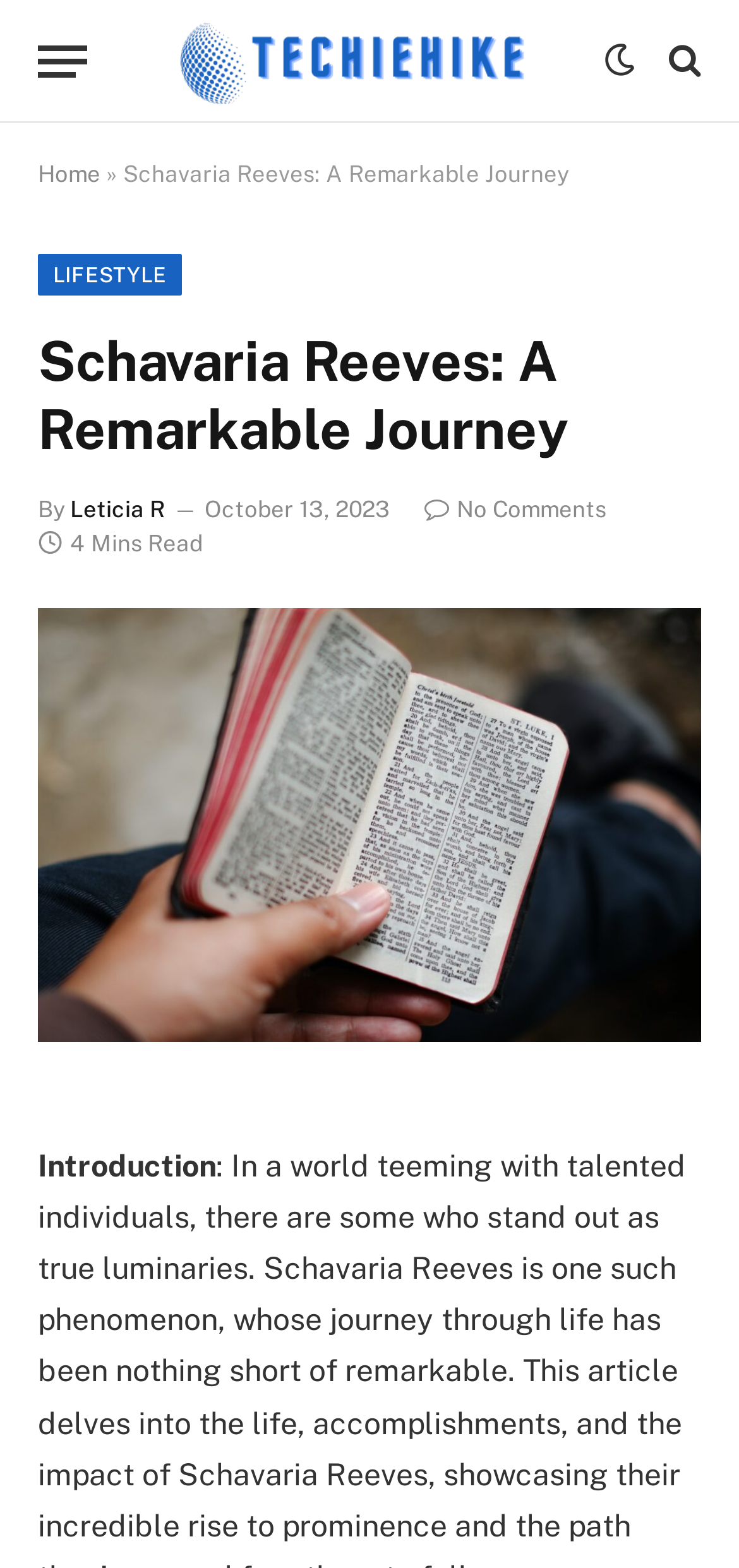Find the bounding box coordinates for the area that should be clicked to accomplish the instruction: "Click the menu button".

[0.051, 0.012, 0.118, 0.066]